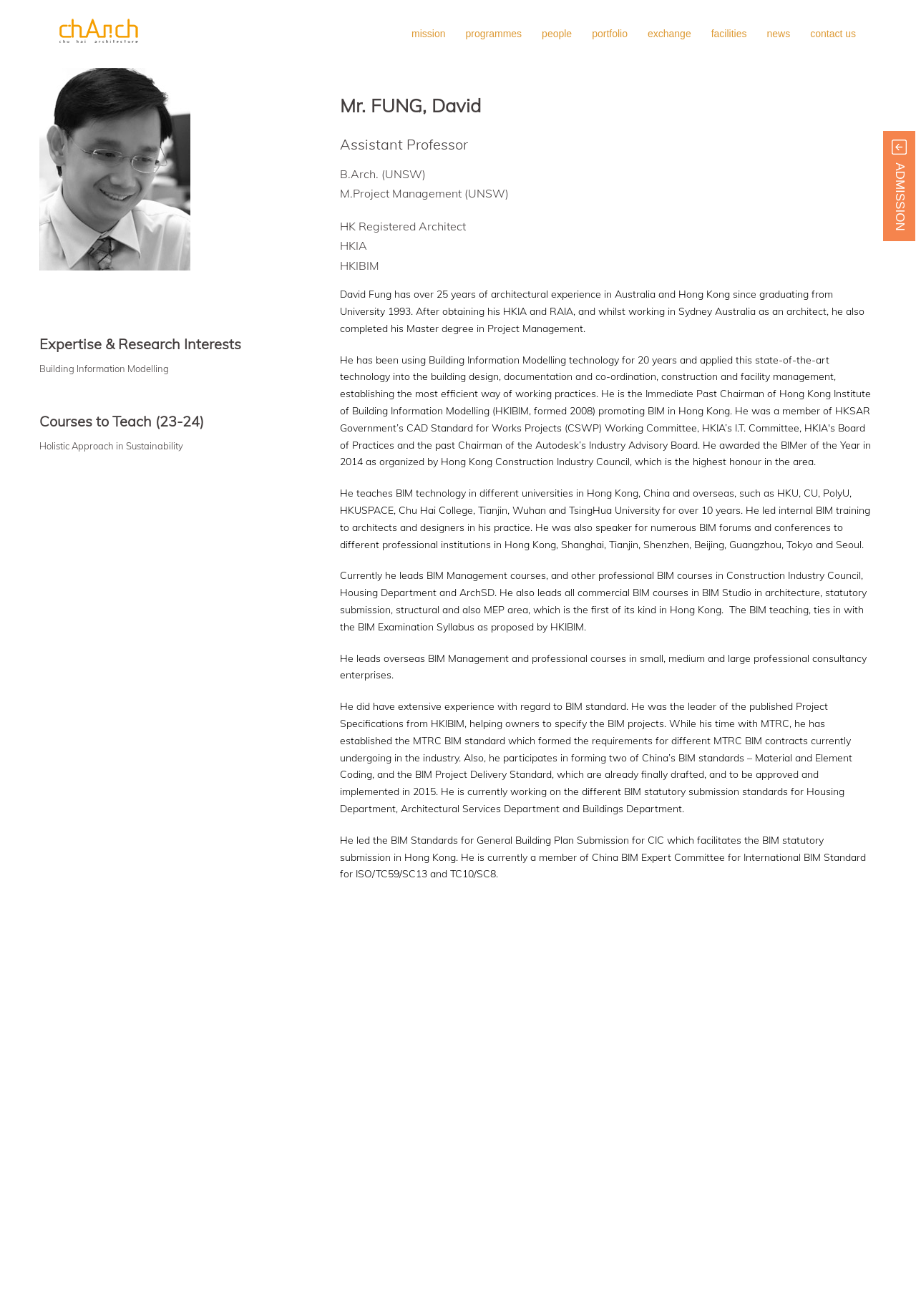Please specify the bounding box coordinates for the clickable region that will help you carry out the instruction: "view Mr. Fung's expertise and research interests".

[0.043, 0.257, 0.348, 0.266]